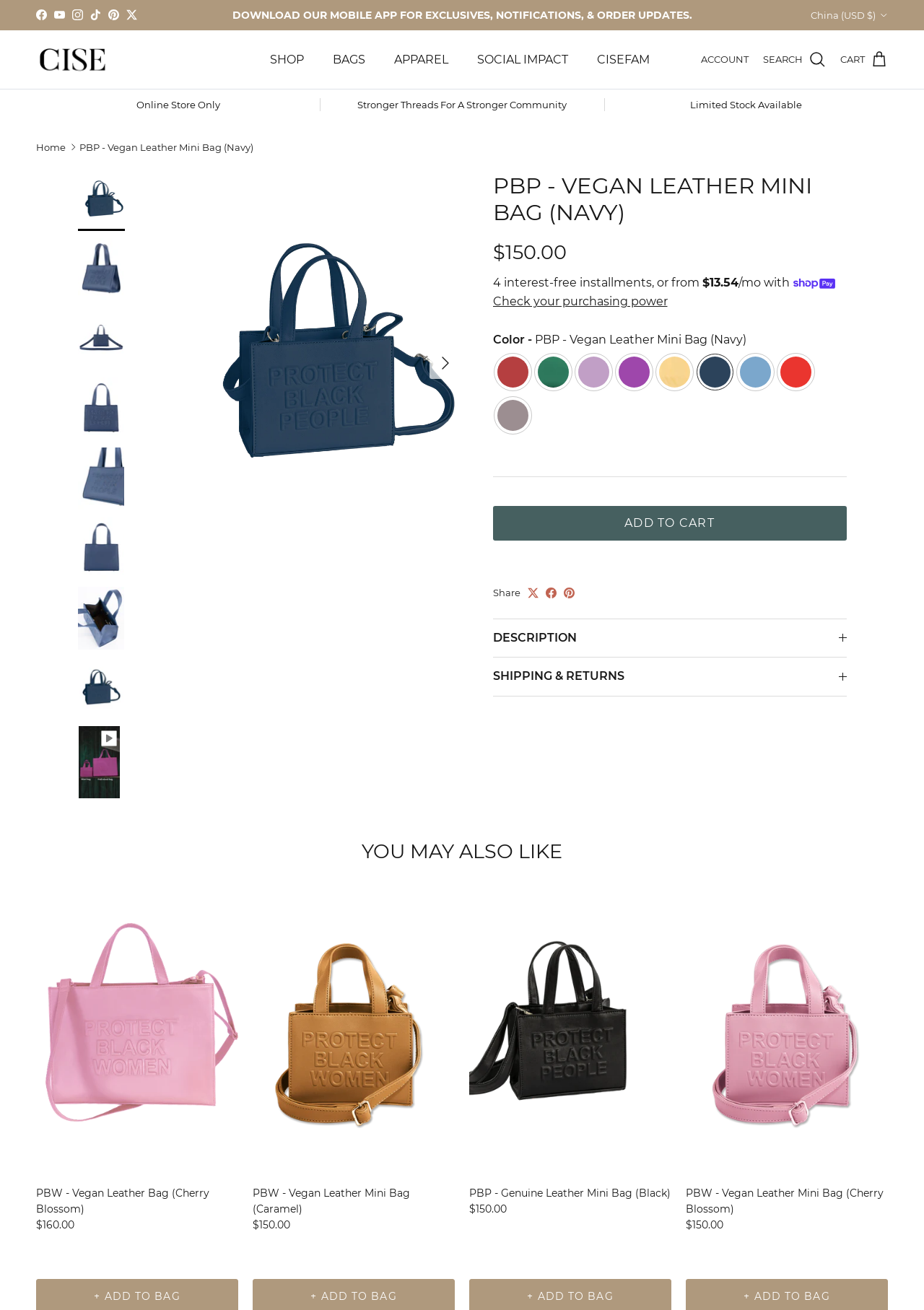Determine the bounding box coordinates of the UI element described below. Use the format (top-left x, top-left y, bottom-right x, bottom-right y) with floating point numbers between 0 and 1: LIFESTYLE

None